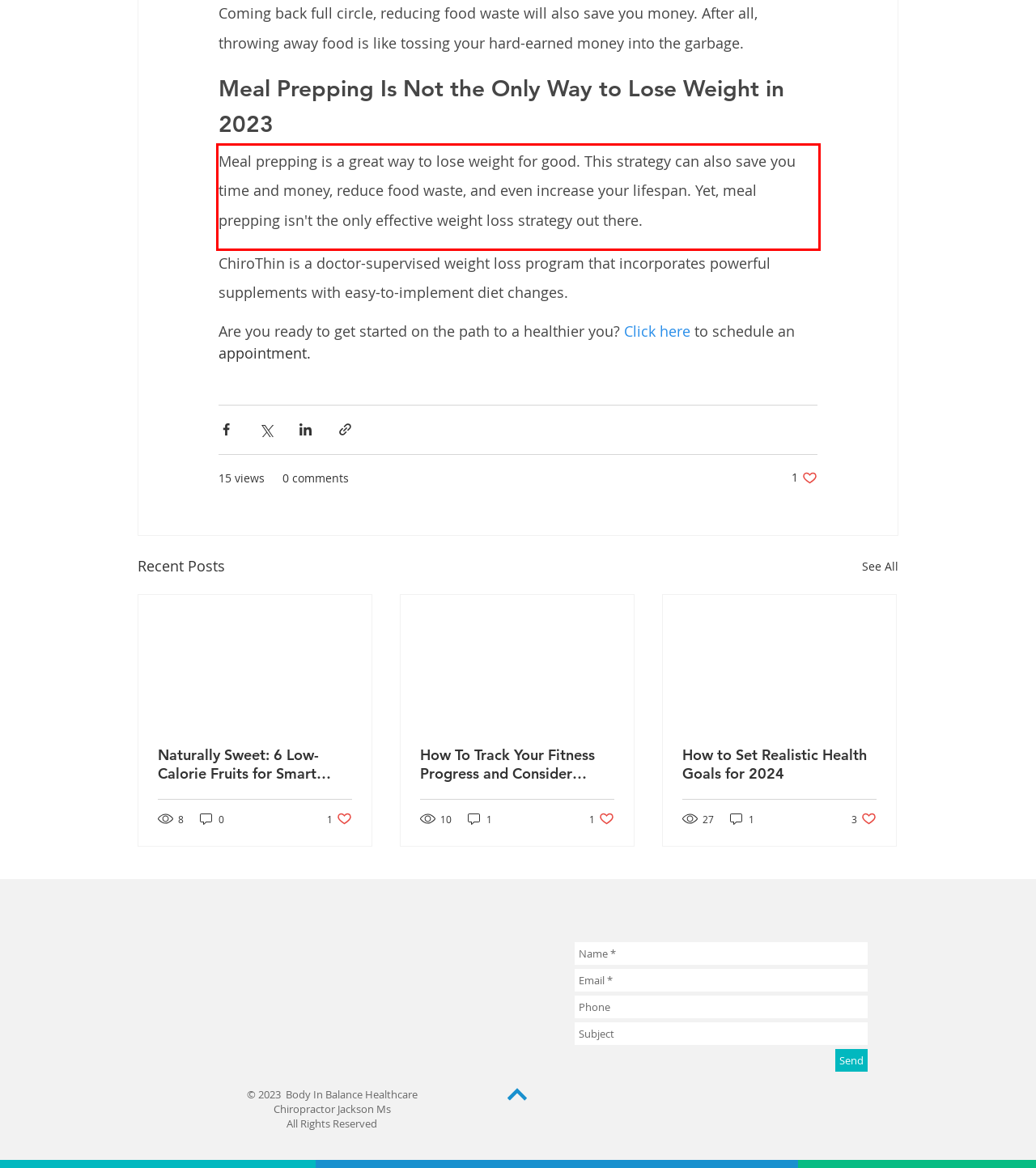You are provided with a screenshot of a webpage featuring a red rectangle bounding box. Extract the text content within this red bounding box using OCR.

Meal prepping is a great way to lose weight for good. This strategy can also save you time and money, reduce food waste, and even increase your lifespan. Yet, meal prepping isn't the only effective weight loss strategy out there.